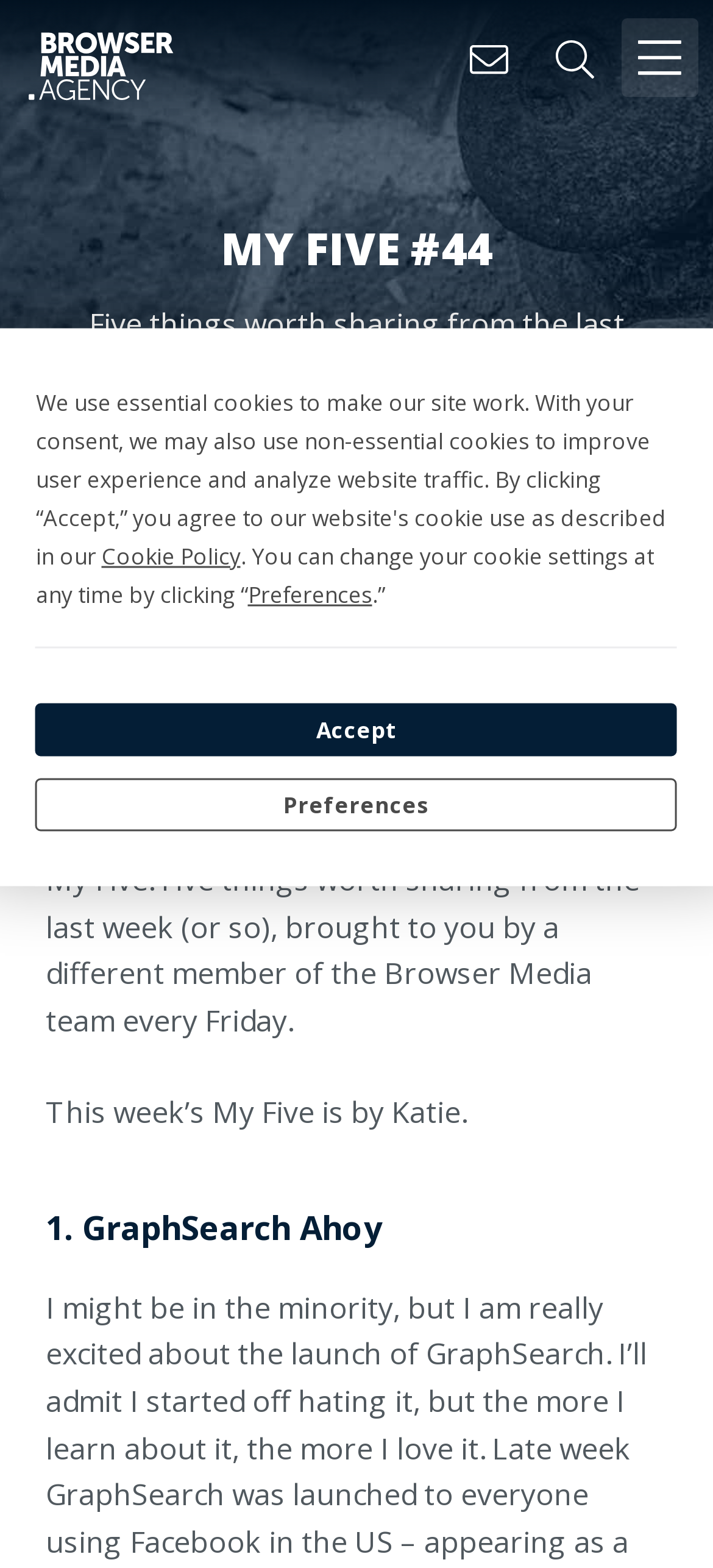Answer the following in one word or a short phrase: 
What is the name of the series this post belongs to?

My Five